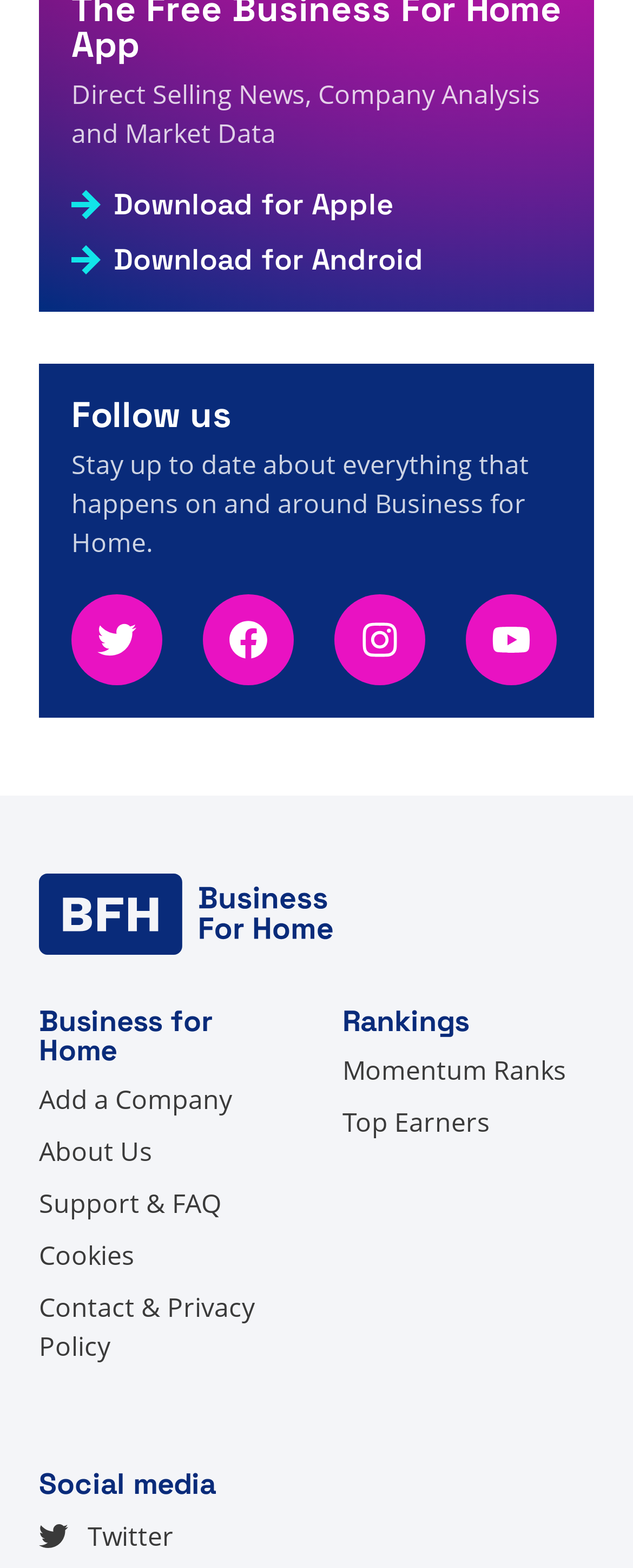Locate the bounding box coordinates of the element that needs to be clicked to carry out the instruction: "Follow us on Twitter". The coordinates should be given as four float numbers ranging from 0 to 1, i.e., [left, top, right, bottom].

[0.113, 0.379, 0.256, 0.437]